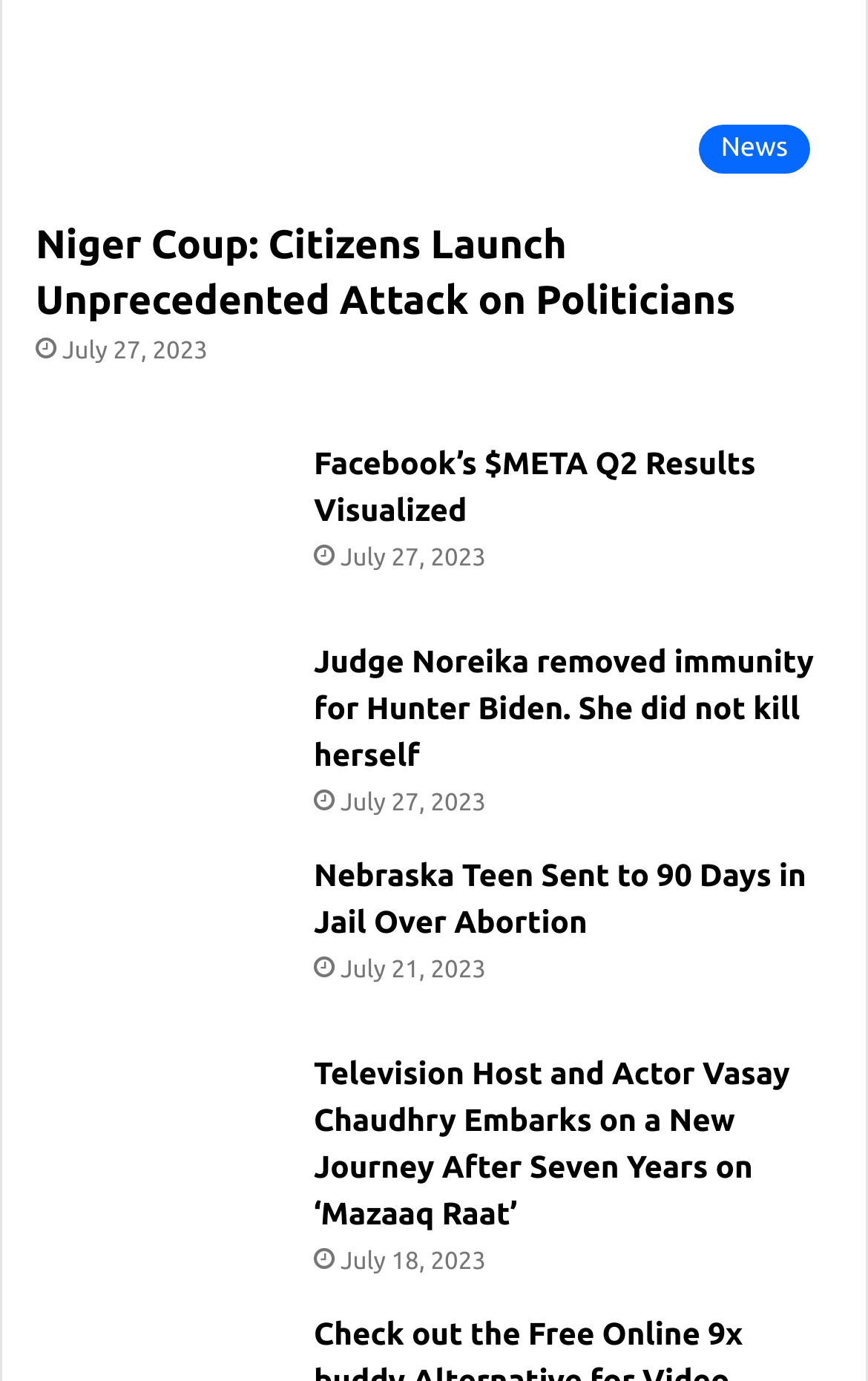Could you highlight the region that needs to be clicked to execute the instruction: "Search this website"?

None